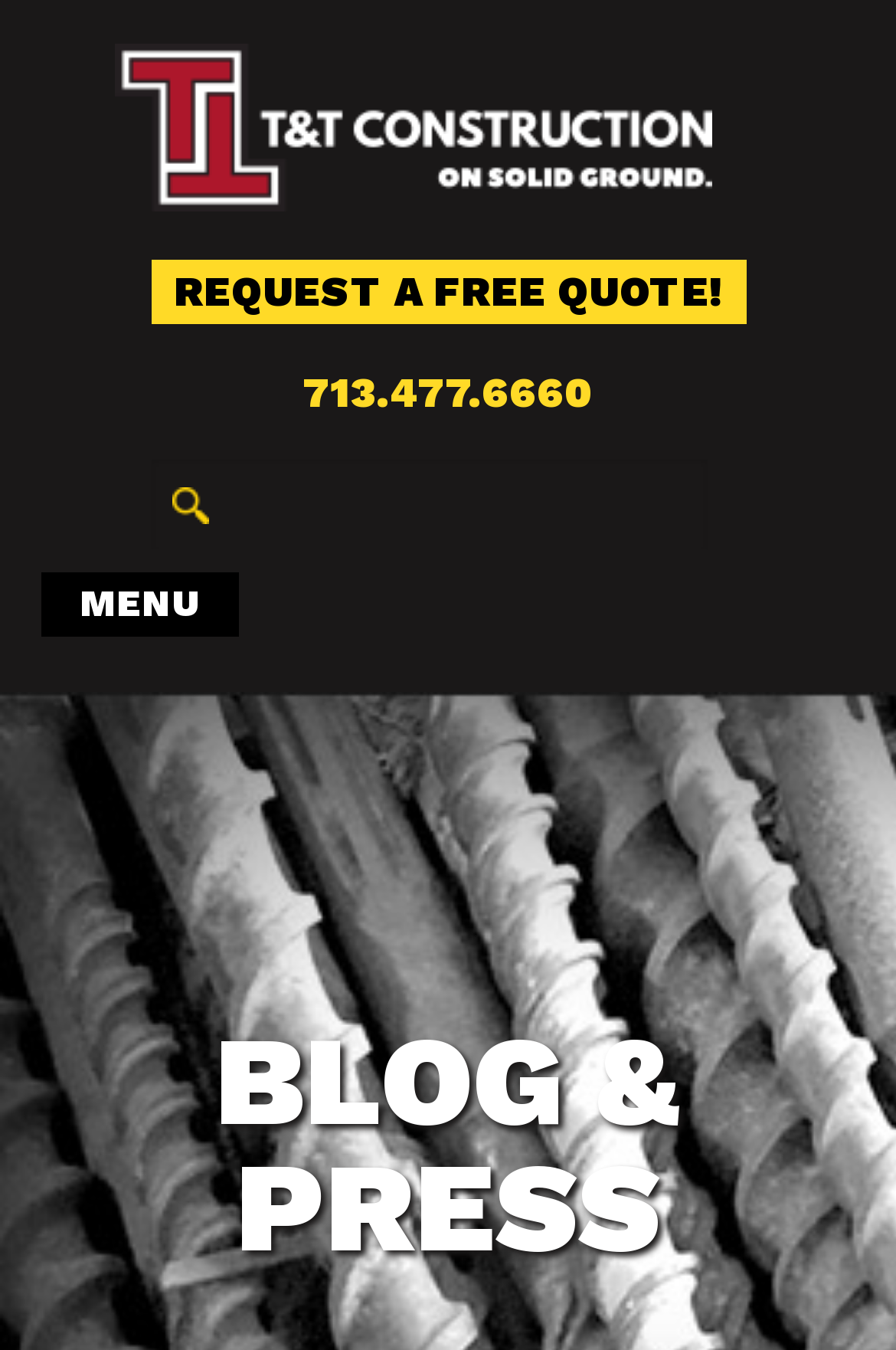Identify the bounding box for the UI element described as: "aria-label="Search" title="Search"". Ensure the coordinates are four float numbers between 0 and 1, formatted as [left, top, right, bottom].

None